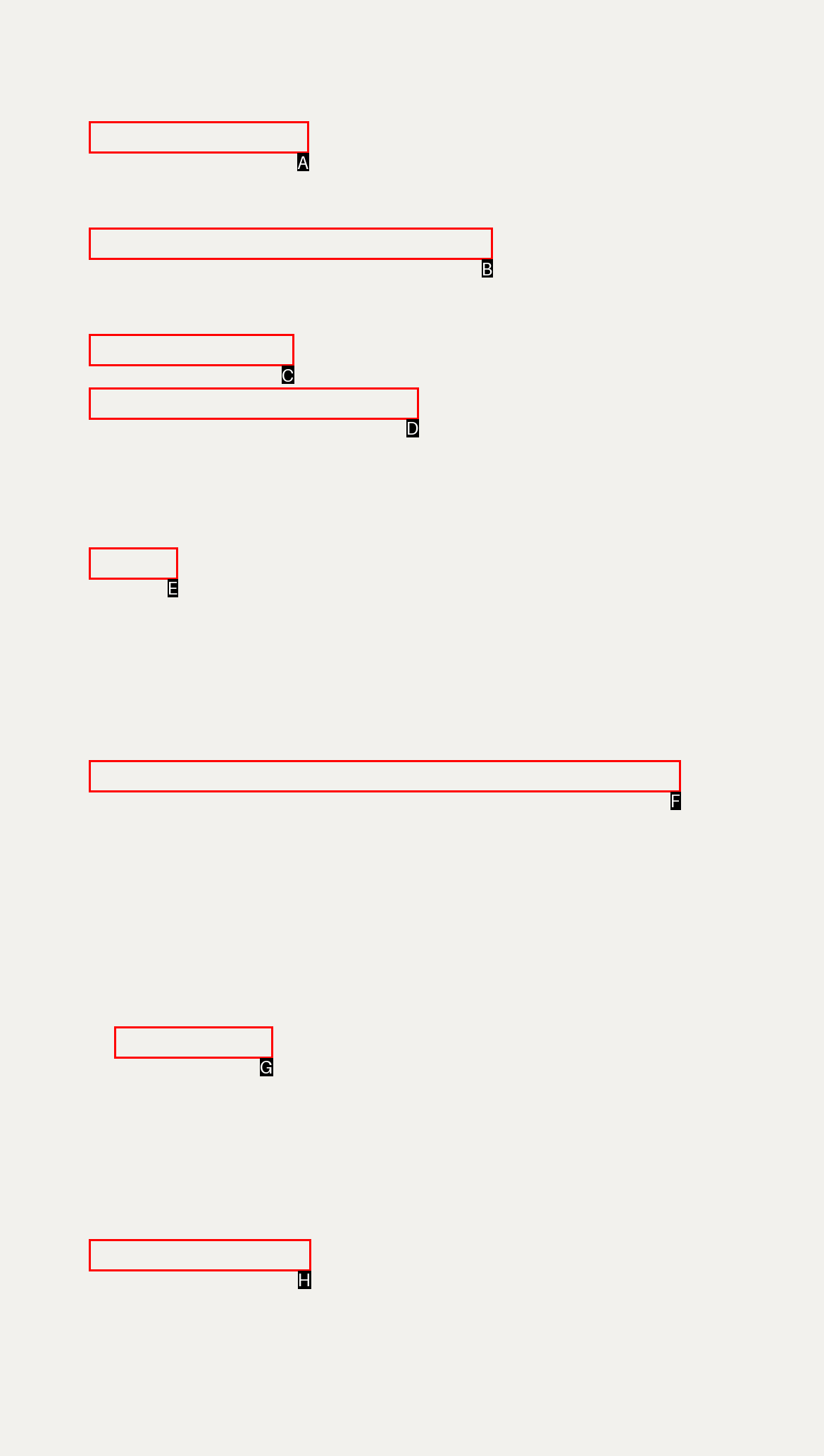Identify the correct option to click in order to accomplish the task: Explore MI Hand & Wrist Provide your answer with the letter of the selected choice.

H